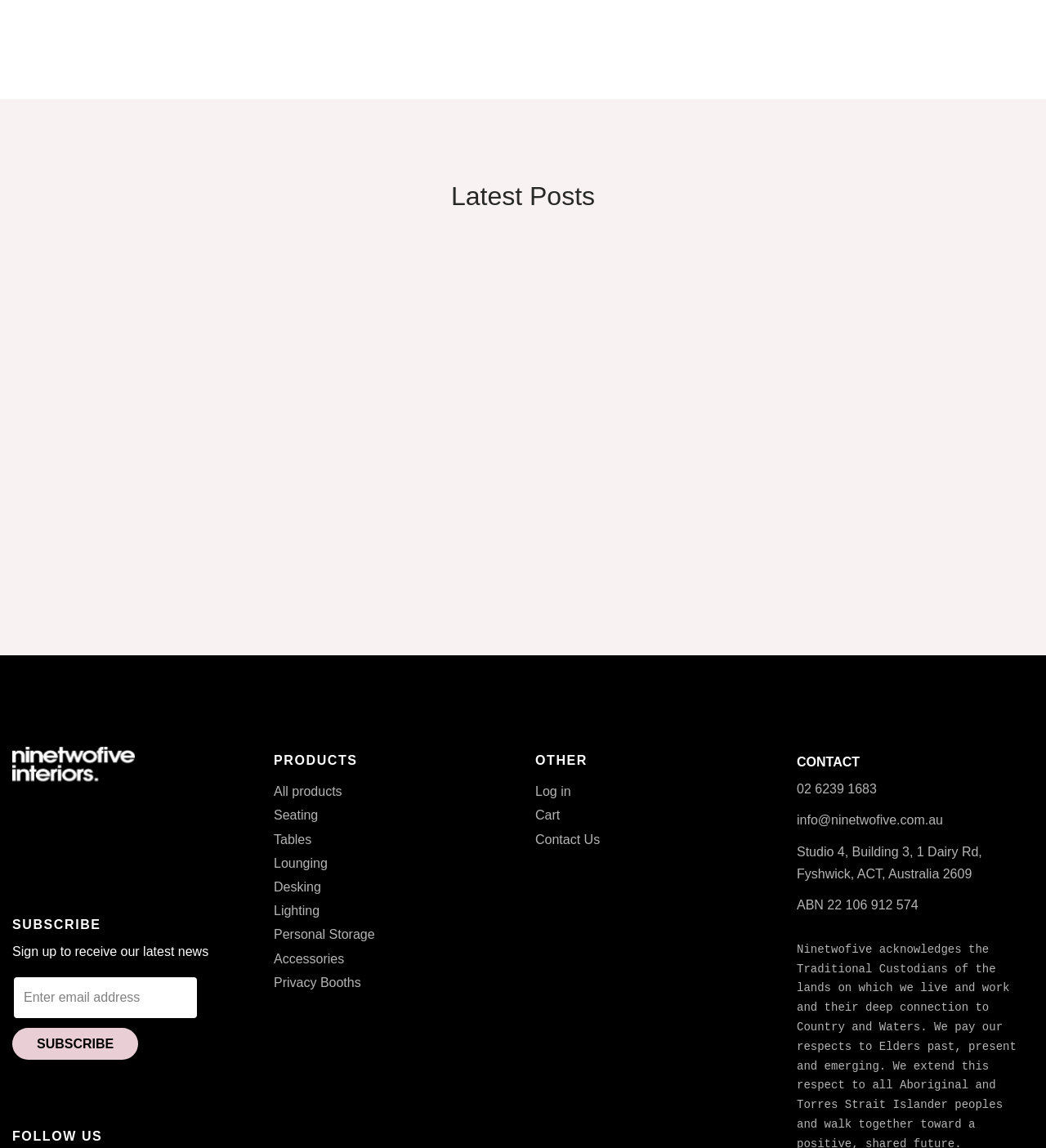How many product categories are there?
Give a detailed explanation using the information visible in the image.

I counted the number of links under the 'PRODUCTS' heading, which are 'All products', 'Seating', 'Tables', 'Lounging', 'Desking', 'Lighting', and 'Personal Storage', and there are 7 categories in total.